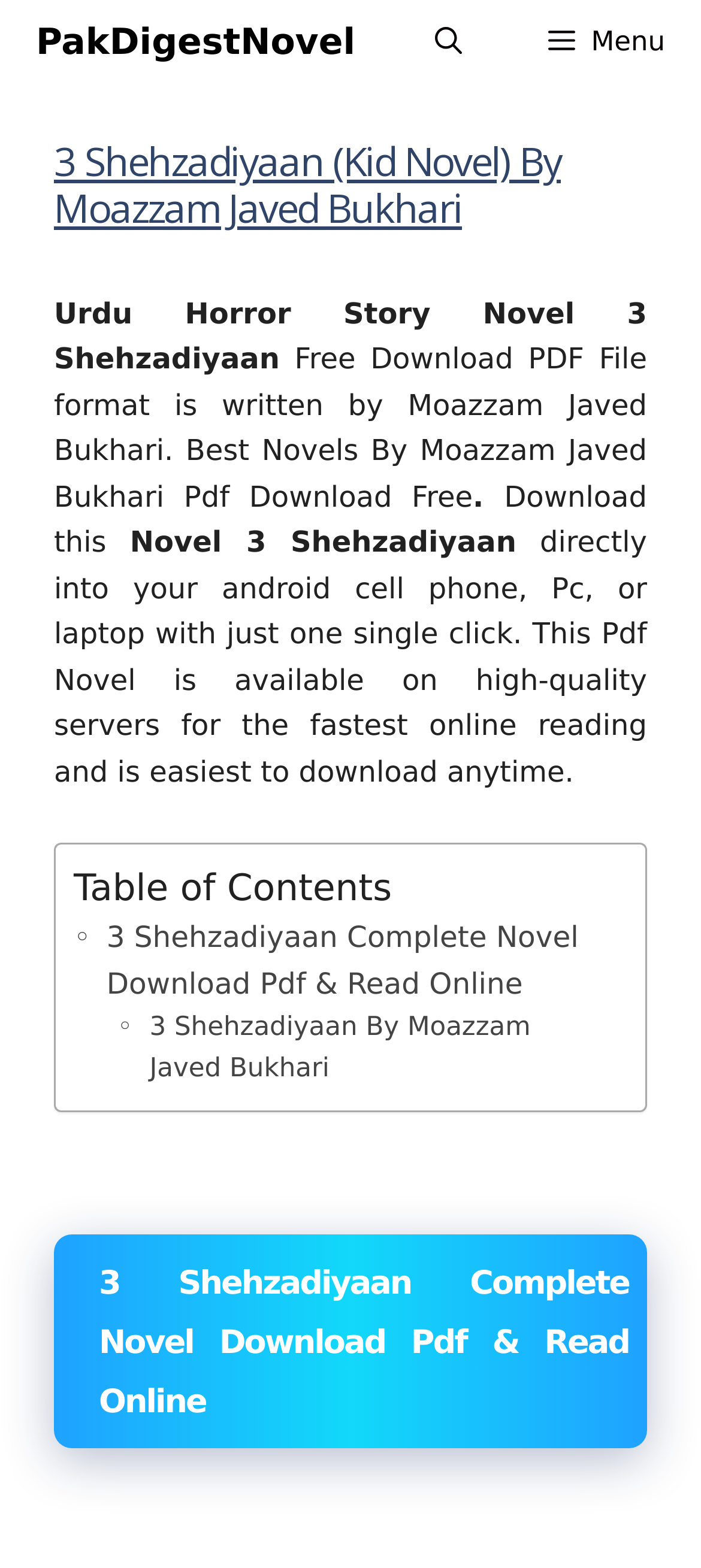Please answer the following question using a single word or phrase: 
What is the name of the novel?

3 Shehzadiyaan